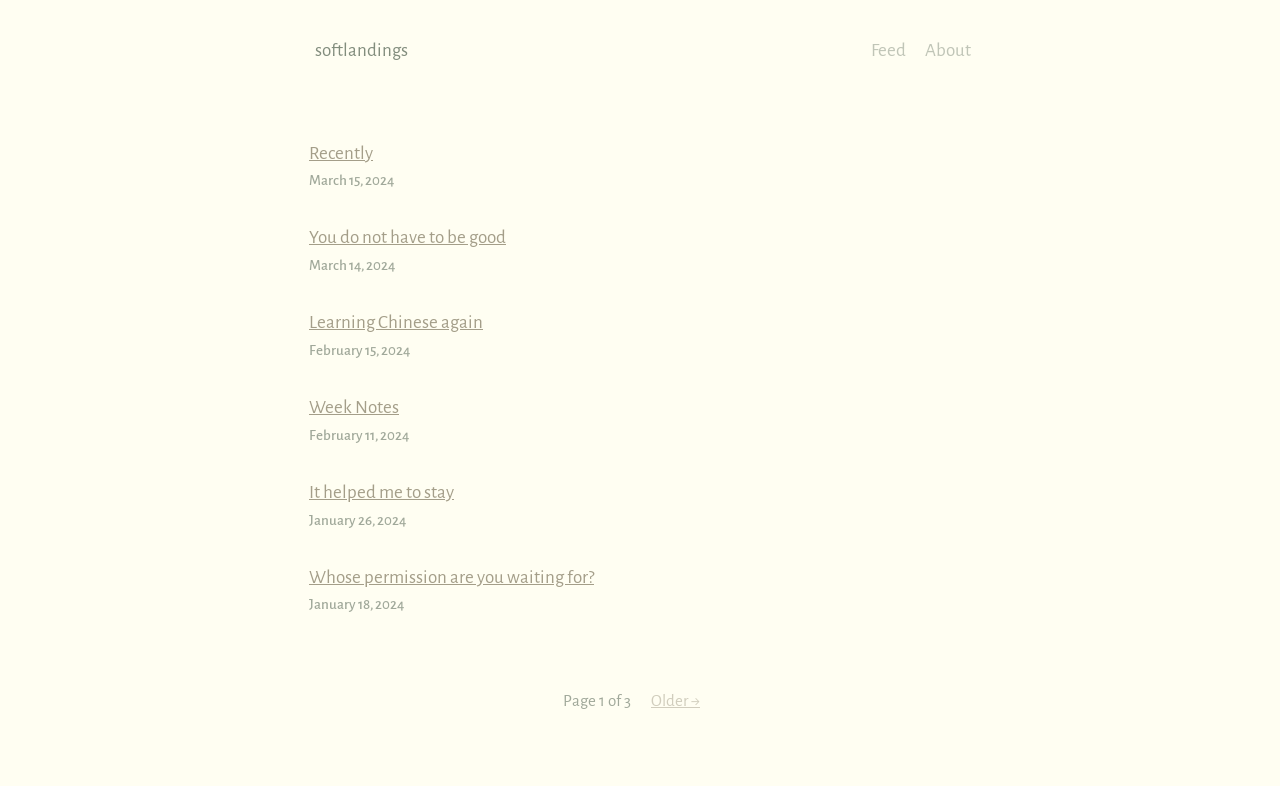Please provide the bounding box coordinates for the element that needs to be clicked to perform the instruction: "read the post 'You do not have to be good'". The coordinates must consist of four float numbers between 0 and 1, formatted as [left, top, right, bottom].

[0.241, 0.291, 0.395, 0.315]